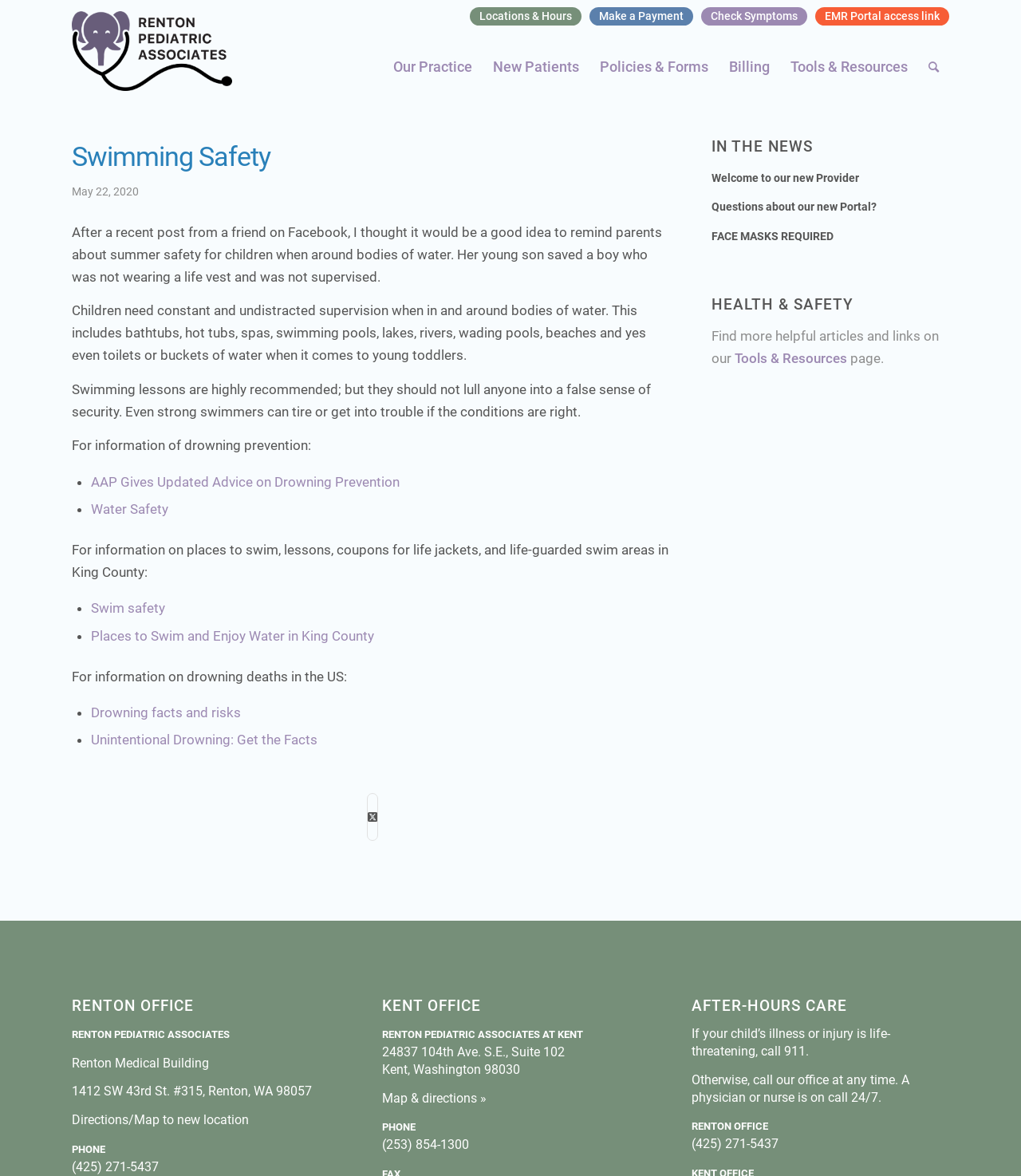Utilize the details in the image to thoroughly answer the following question: What is the topic of the main article on the webpage?

The main article on the webpage is about swimming safety, specifically reminding parents about summer safety for children when around bodies of water. The article provides tips and resources for parents to ensure their children's safety.